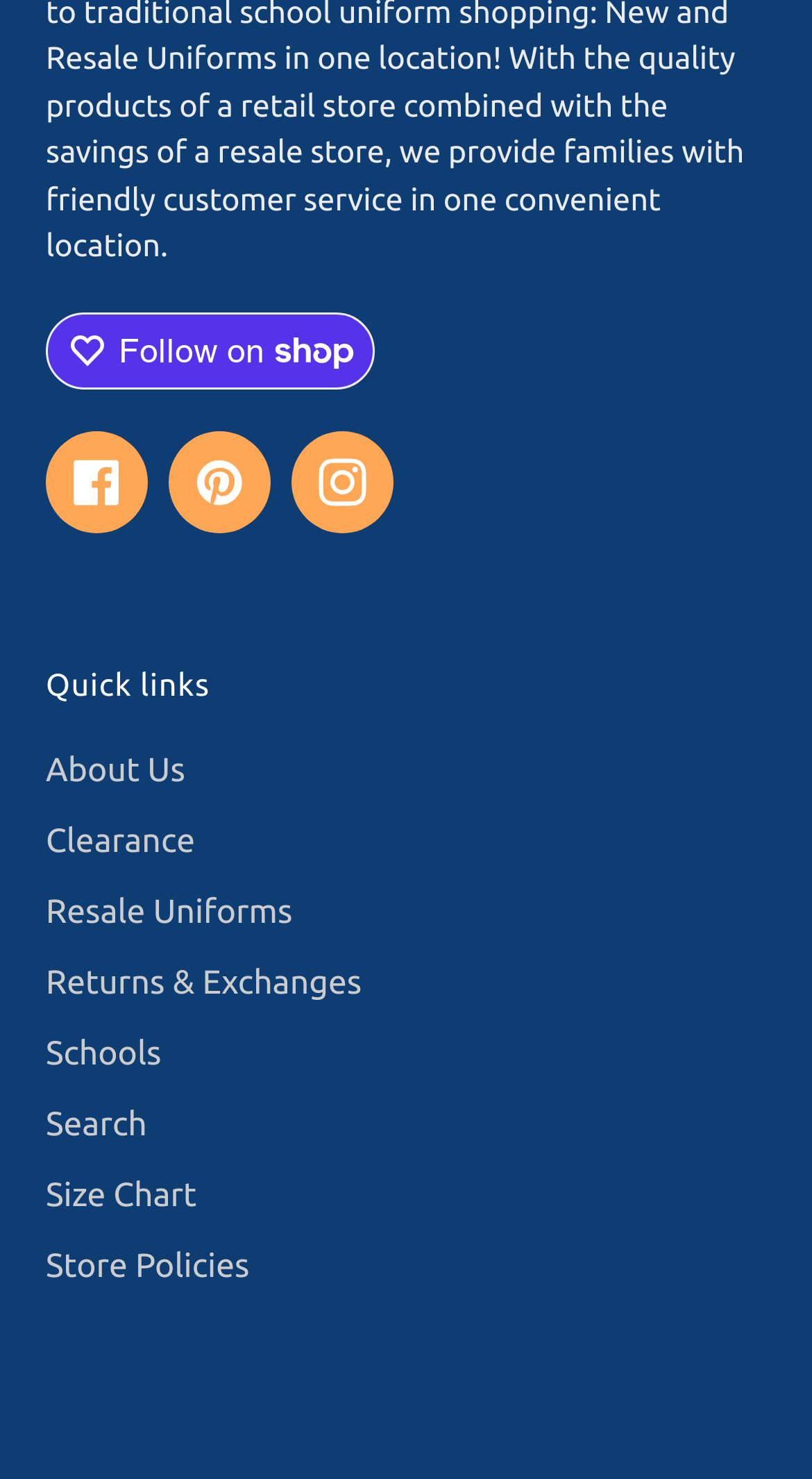Answer in one word or a short phrase: 
Is there a 'Follow on Shop' button?

Yes